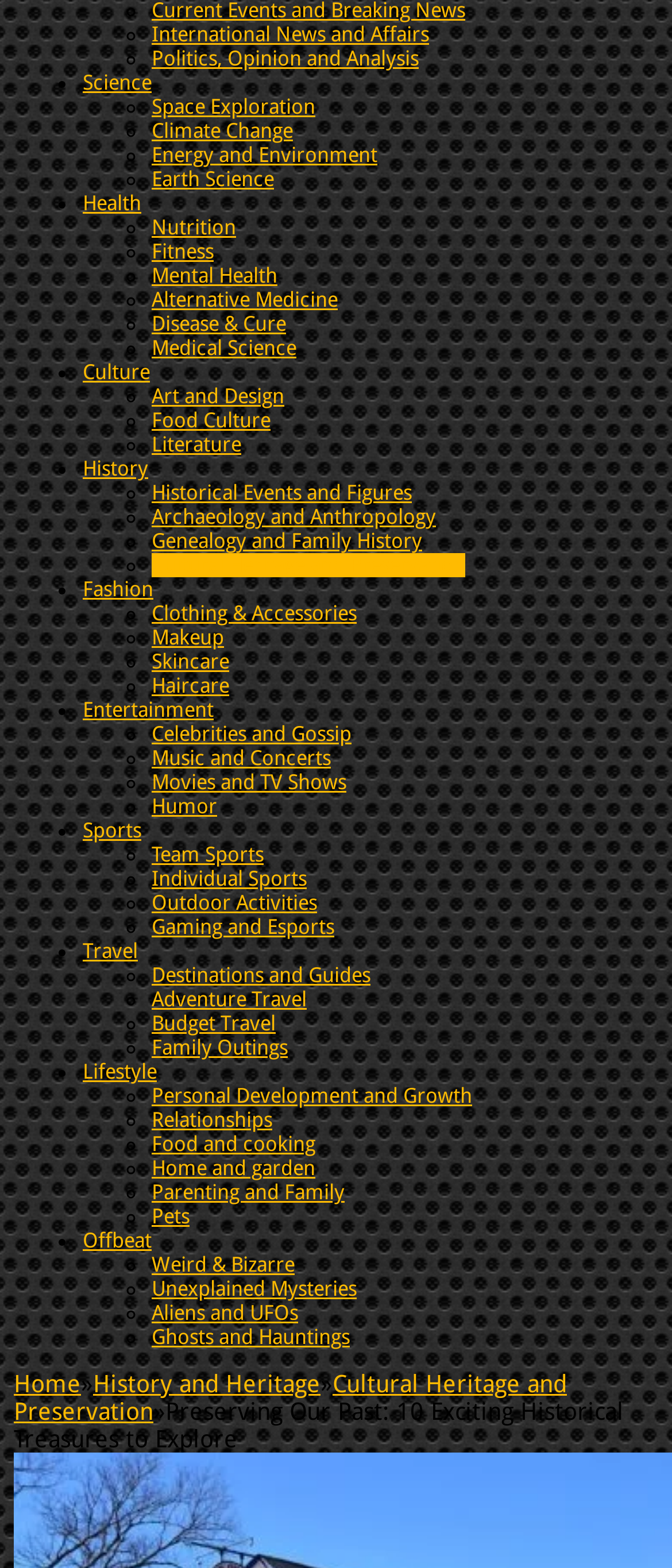Please specify the bounding box coordinates of the clickable section necessary to execute the following command: "Check out Entertainment".

[0.123, 0.445, 0.318, 0.461]